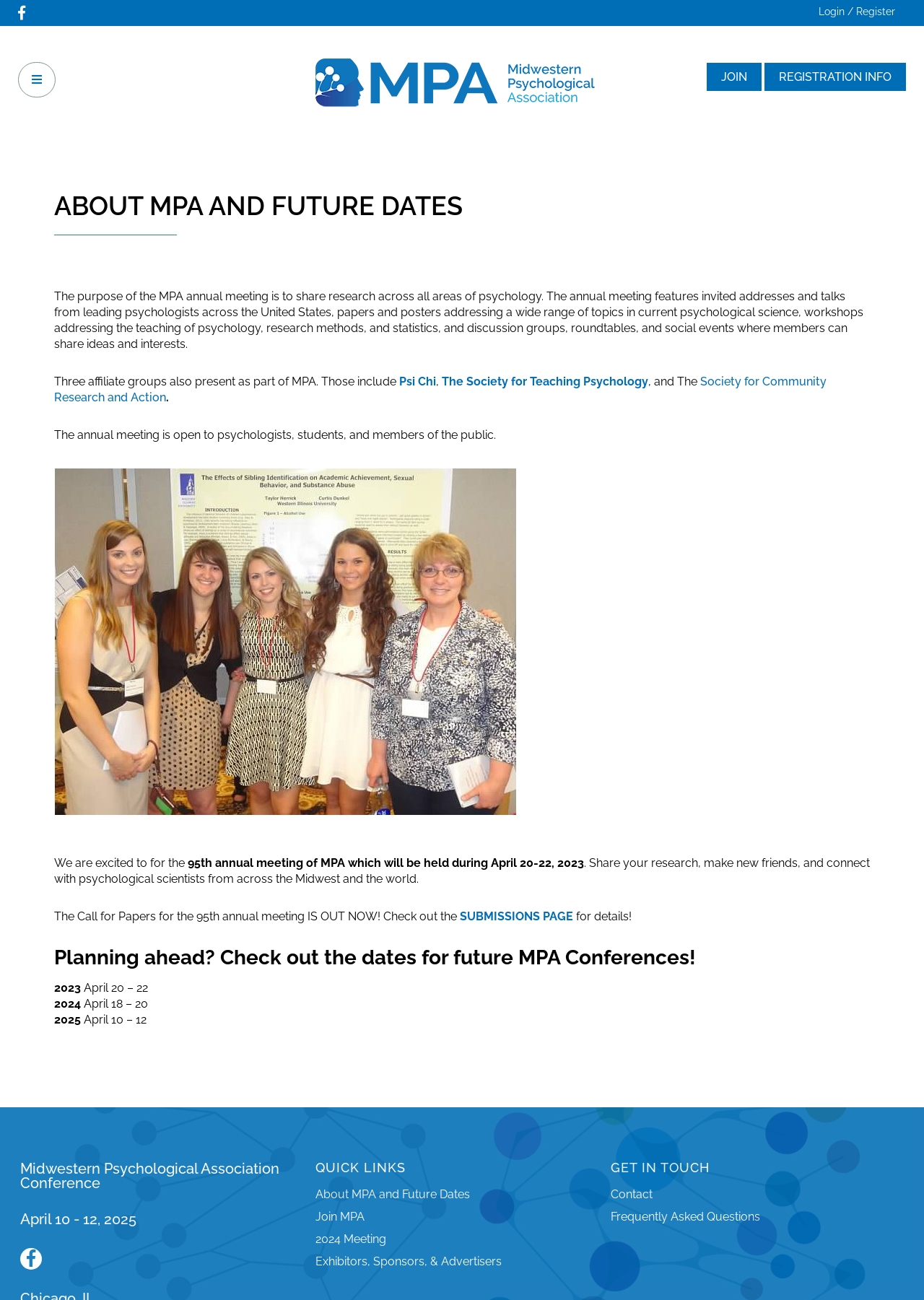Please determine the bounding box coordinates of the clickable area required to carry out the following instruction: "View the registration information". The coordinates must be four float numbers between 0 and 1, represented as [left, top, right, bottom].

[0.827, 0.048, 0.98, 0.07]